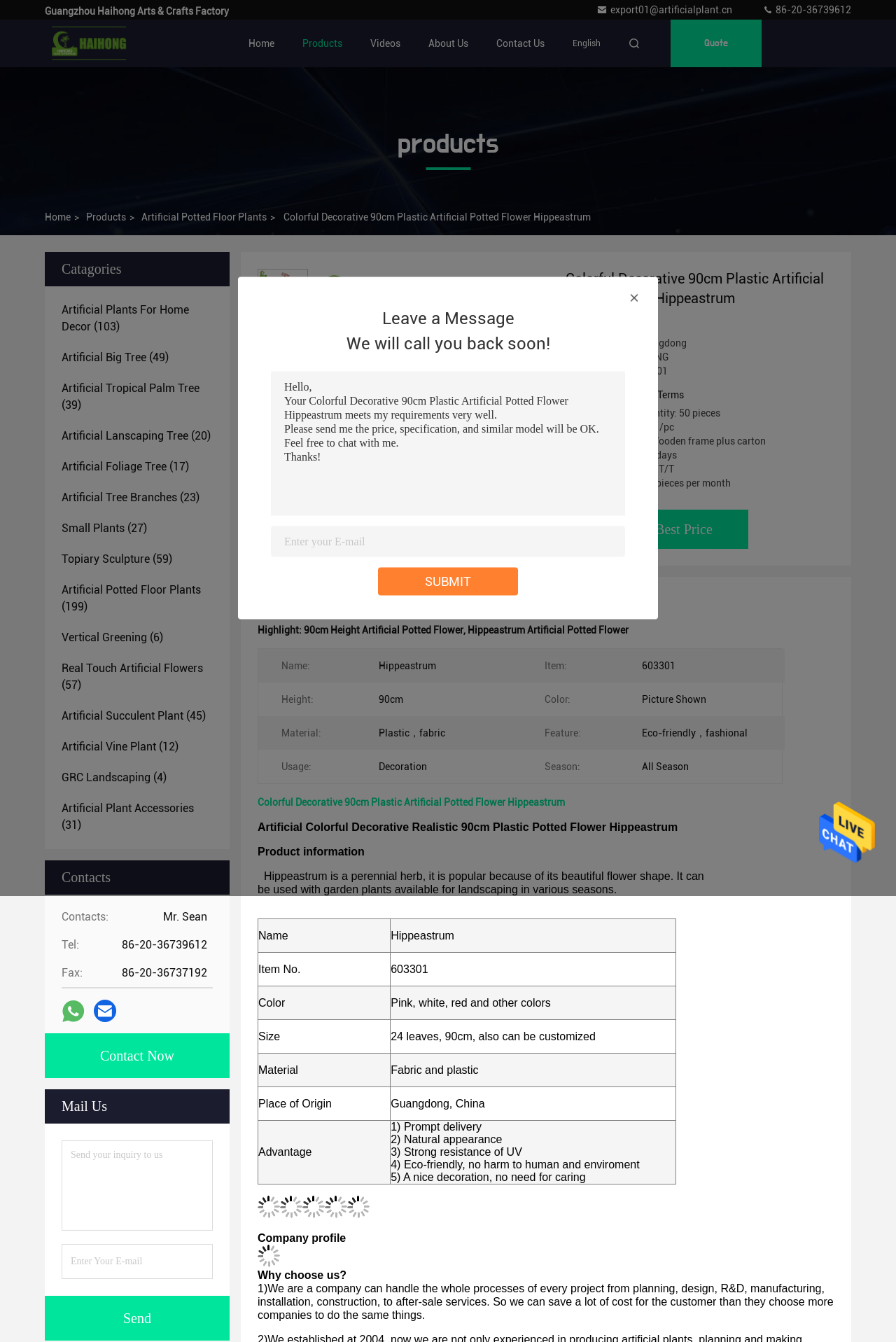Given the description "Real Touch Artificial Flowers (57)", determine the bounding box of the corresponding UI element.

[0.069, 0.492, 0.238, 0.517]